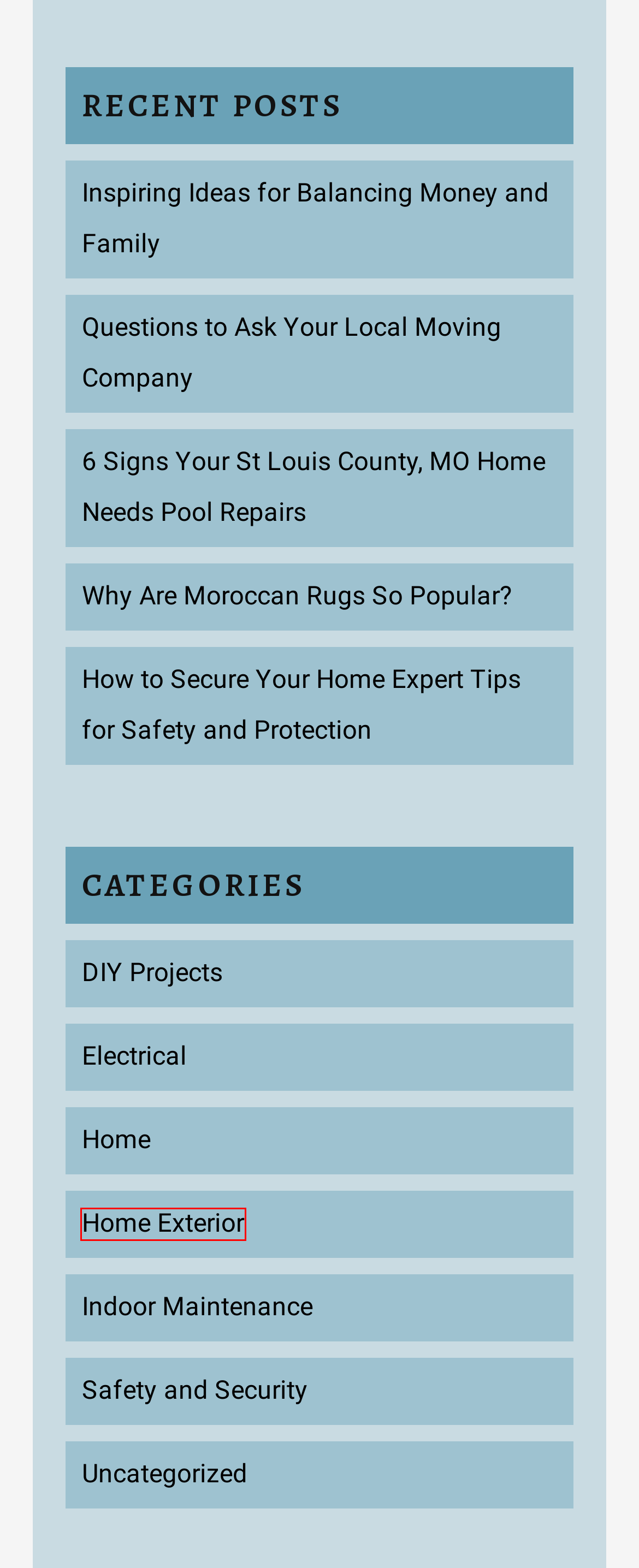You have a screenshot of a webpage with a red bounding box highlighting a UI element. Your task is to select the best webpage description that corresponds to the new webpage after clicking the element. Here are the descriptions:
A. DIY Projects Archives - Home Expressions
B. Safety and Security Archives - Home Expressions
C. Inspiring Ideas for Balancing Money and Family - Home Expressions
D. Expert Tips for Home Security: Ensure Safety and Protection
E. Uncategorized Archives - Home Expressions
F. Why Are Moroccan Rugs So Popular? - Home Expressions
G. Home Exterior Archives - Home Expressions
H. Electrical Archives - Home Expressions

G